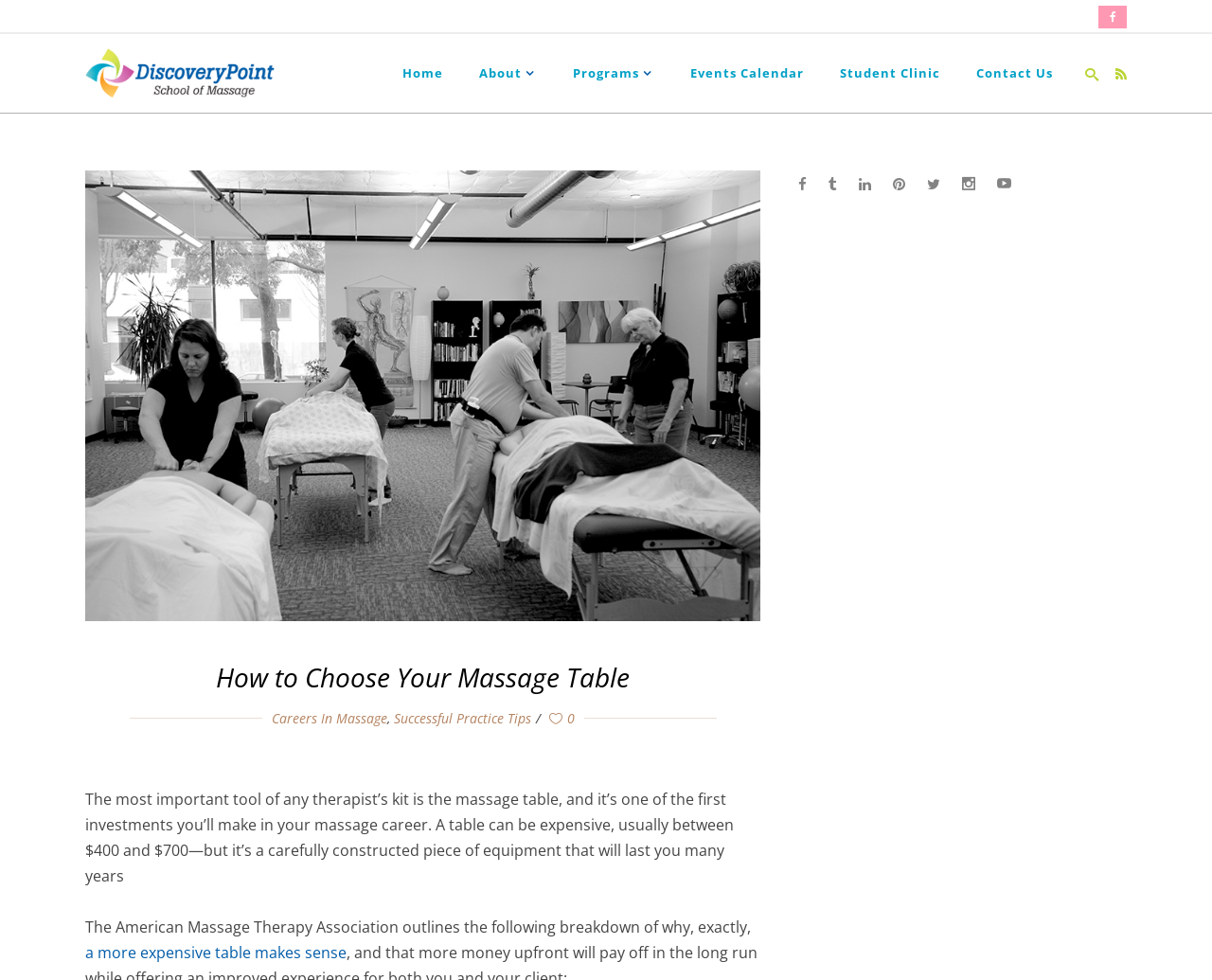Determine the bounding box coordinates of the region that needs to be clicked to achieve the task: "Click the Programs link".

[0.458, 0.035, 0.555, 0.115]